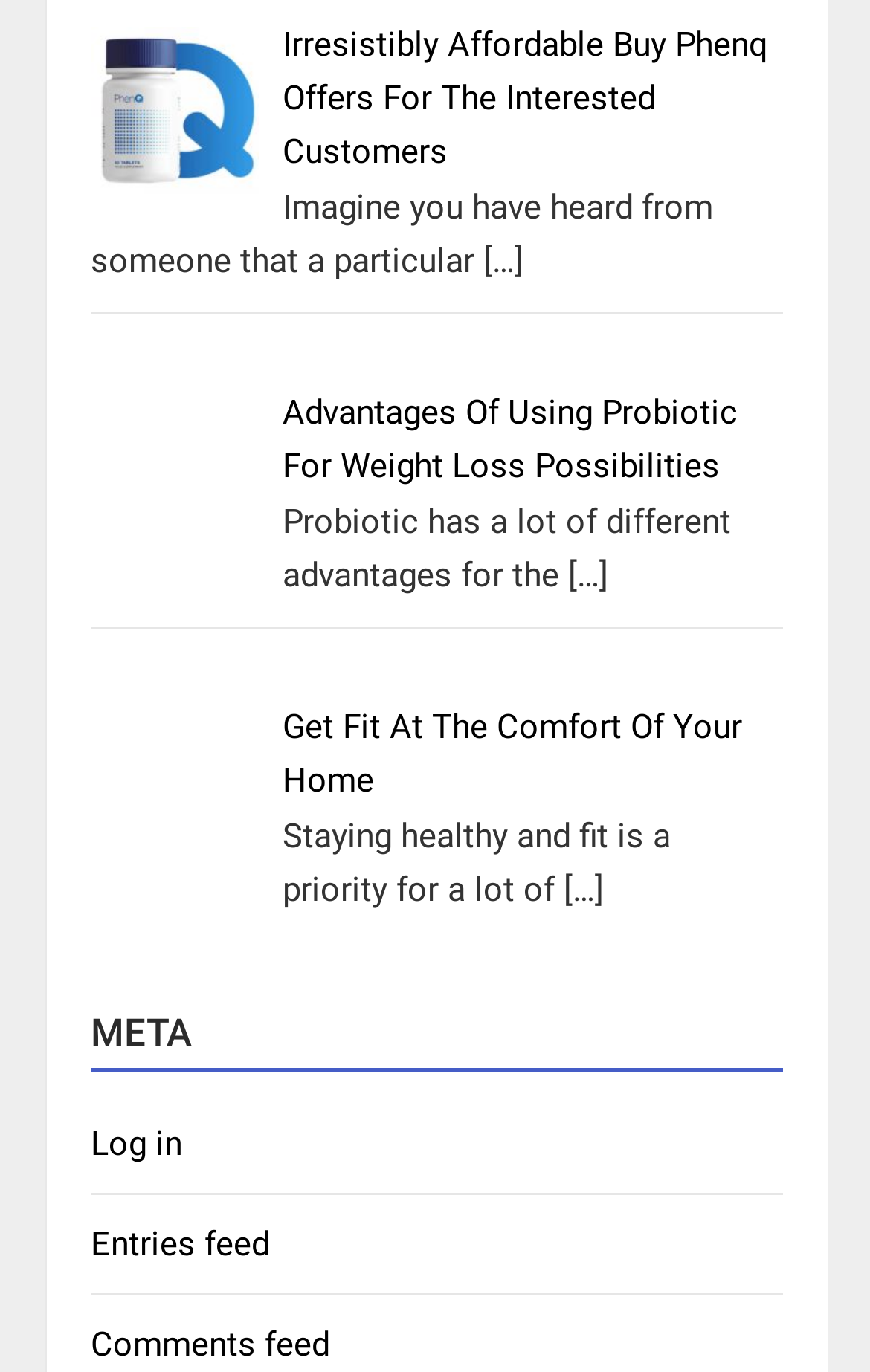Using the description: "Comments feed", identify the bounding box of the corresponding UI element in the screenshot.

[0.104, 0.966, 0.378, 0.995]